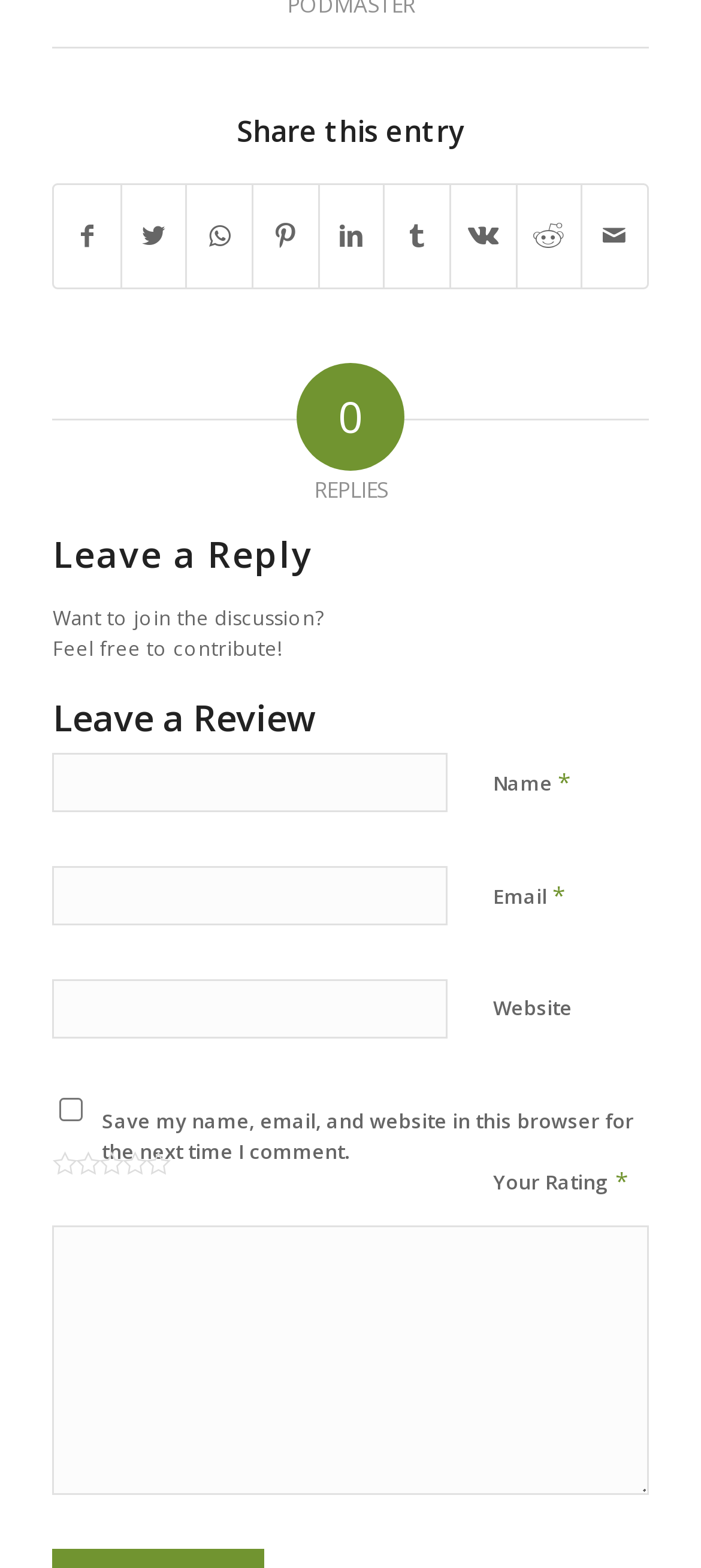Please specify the bounding box coordinates of the clickable region to carry out the following instruction: "Leave a reply". The coordinates should be four float numbers between 0 and 1, in the format [left, top, right, bottom].

[0.075, 0.341, 0.925, 0.367]